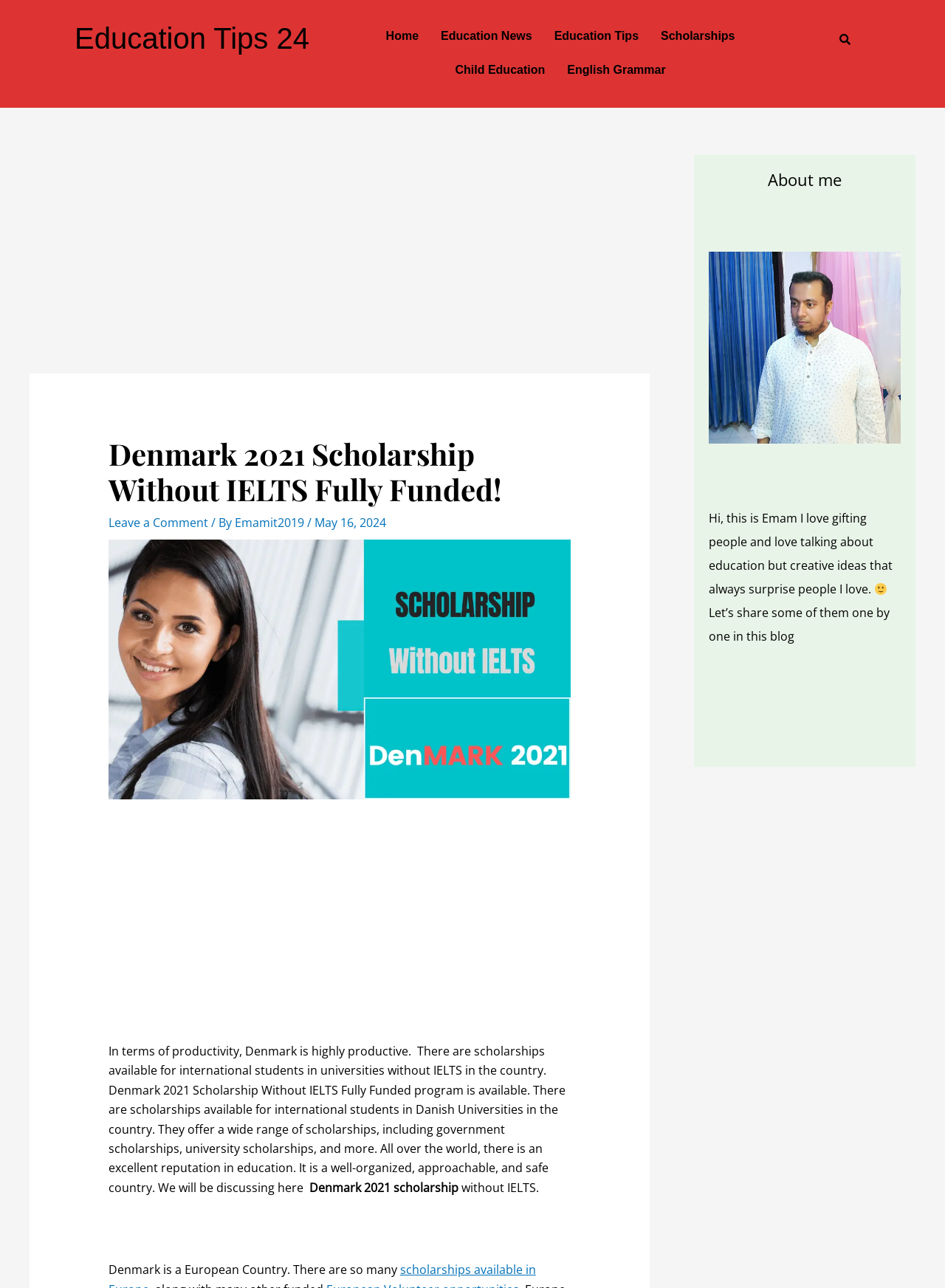Locate the bounding box coordinates of the region to be clicked to comply with the following instruction: "Search for education tips". The coordinates must be four float numbers between 0 and 1, in the form [left, top, right, bottom].

[0.745, 0.019, 0.908, 0.04]